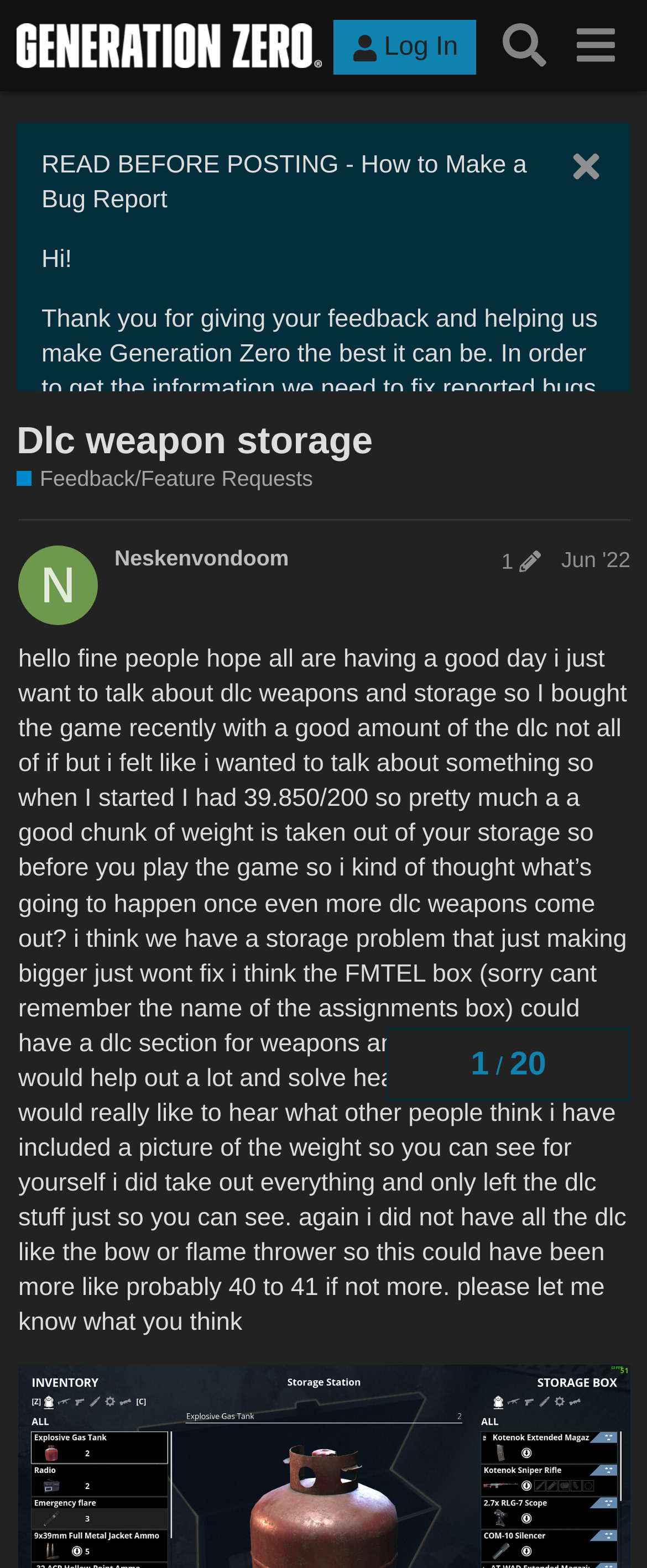Respond to the question below with a single word or phrase: What is the topic of the post by Neskenvondoom?

DLC weapons and storage